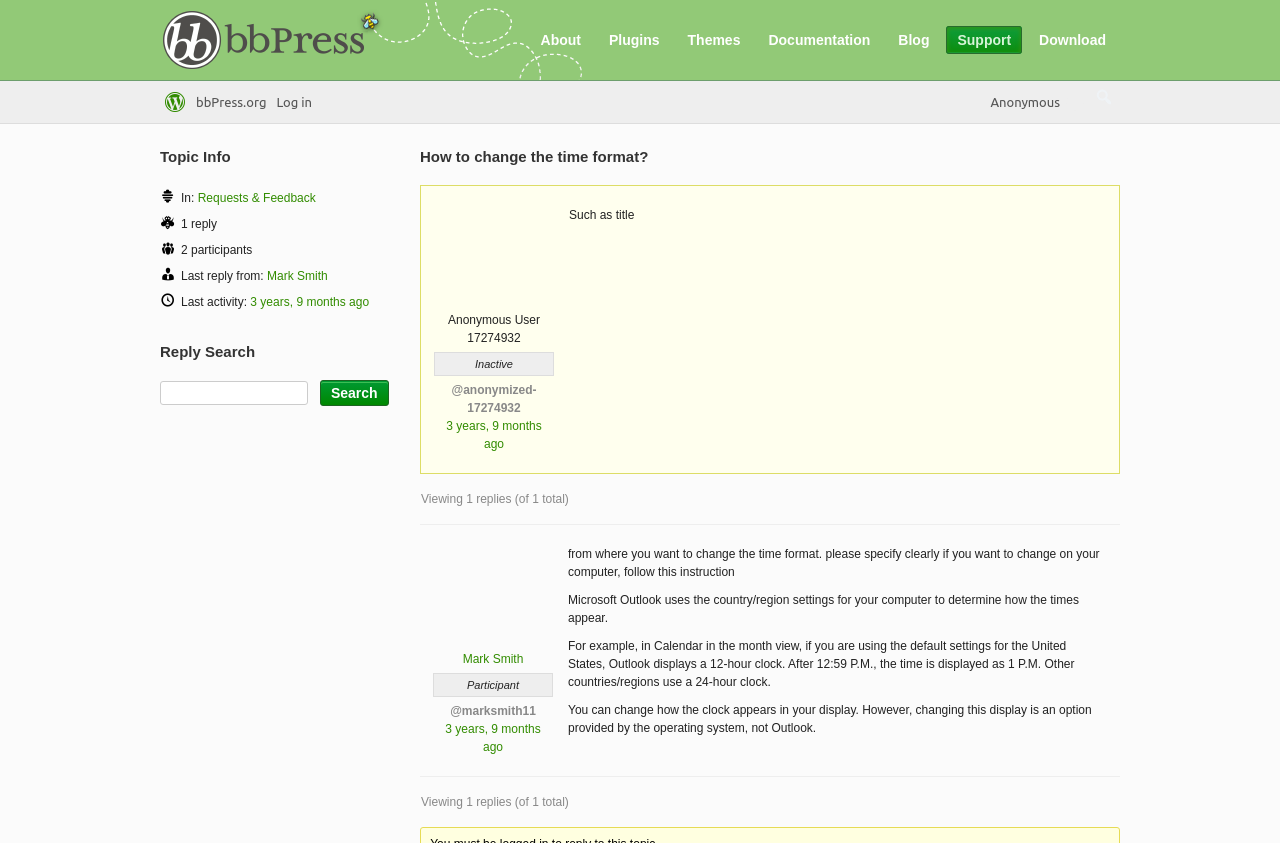Please specify the bounding box coordinates of the element that should be clicked to execute the given instruction: 'search for something'. Ensure the coordinates are four float numbers between 0 and 1, expressed as [left, top, right, bottom].

None